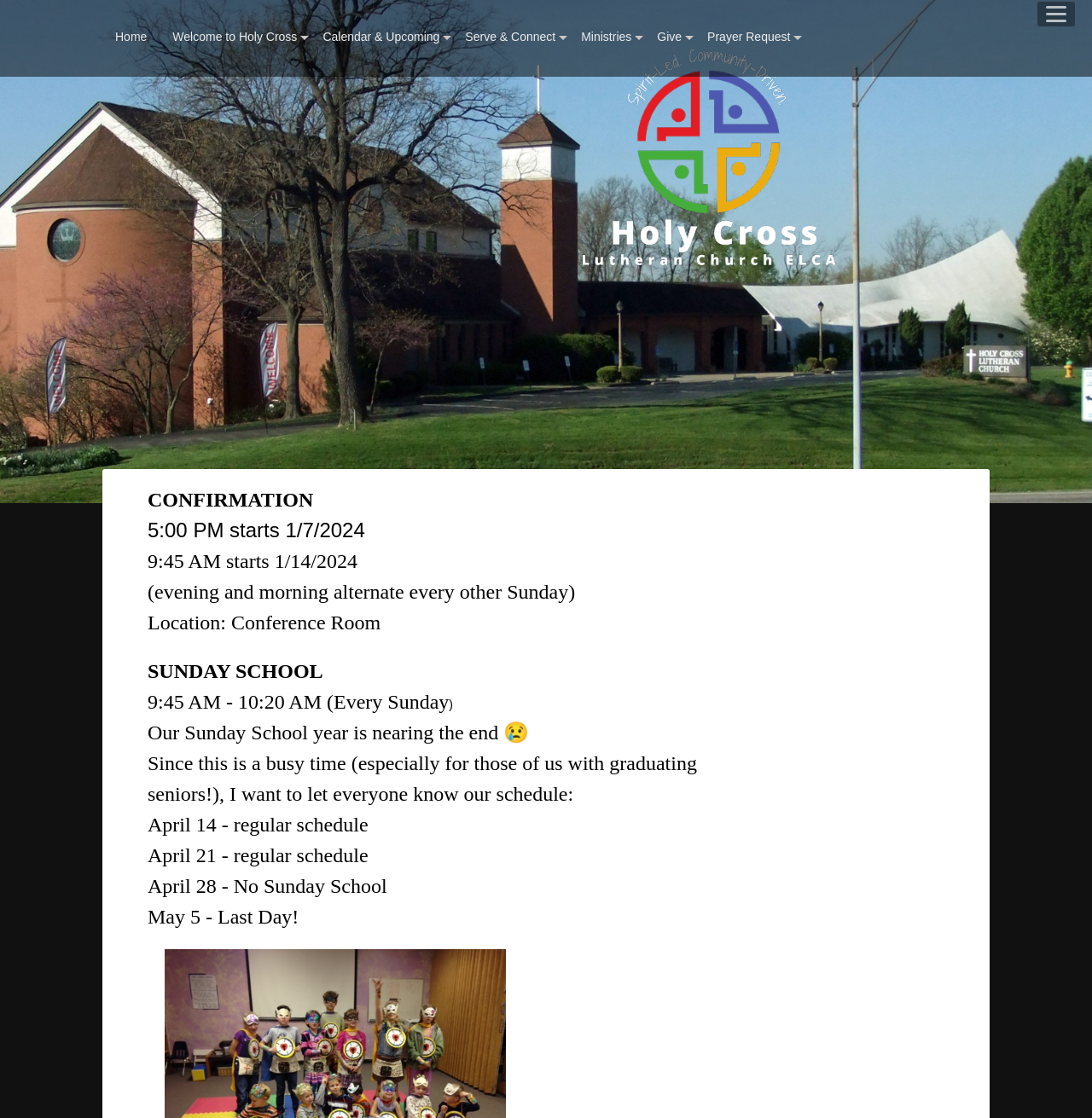Write an extensive caption that covers every aspect of the webpage.

The webpage is for Holy Cross Lutheran Church ELCA. At the top, there is a row of links, including "Home", "Welcome to Holy Cross", "Calendar & Upcoming", "Serve & Connect", "Ministries", "Give", and "Prayer Request", which are evenly spaced and aligned horizontally. 

To the right of these links, there is a logo of Holy Cross Lutheran Church ELCA, which takes up a significant portion of the top section of the page. 

Below the logo, there is a section of text that appears to be an announcement or update. The text is divided into several paragraphs, with the first paragraph mentioning Sunday School and its schedule. The subsequent paragraphs provide more details about the schedule, including dates and events. The text is aligned to the left and takes up most of the width of the page.